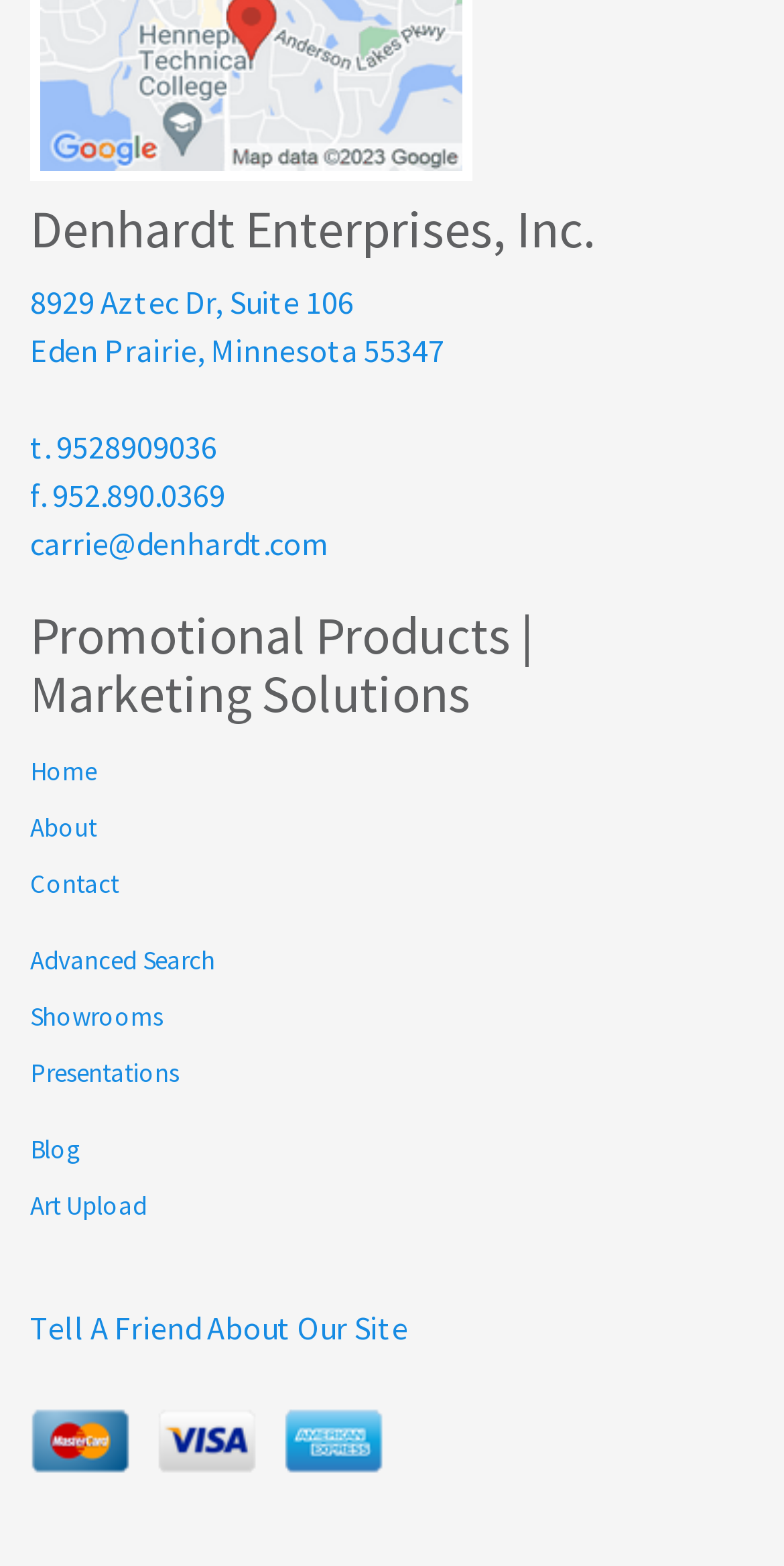Please determine the bounding box coordinates of the clickable area required to carry out the following instruction: "Click on Home". The coordinates must be four float numbers between 0 and 1, represented as [left, top, right, bottom].

[0.038, 0.475, 0.962, 0.511]